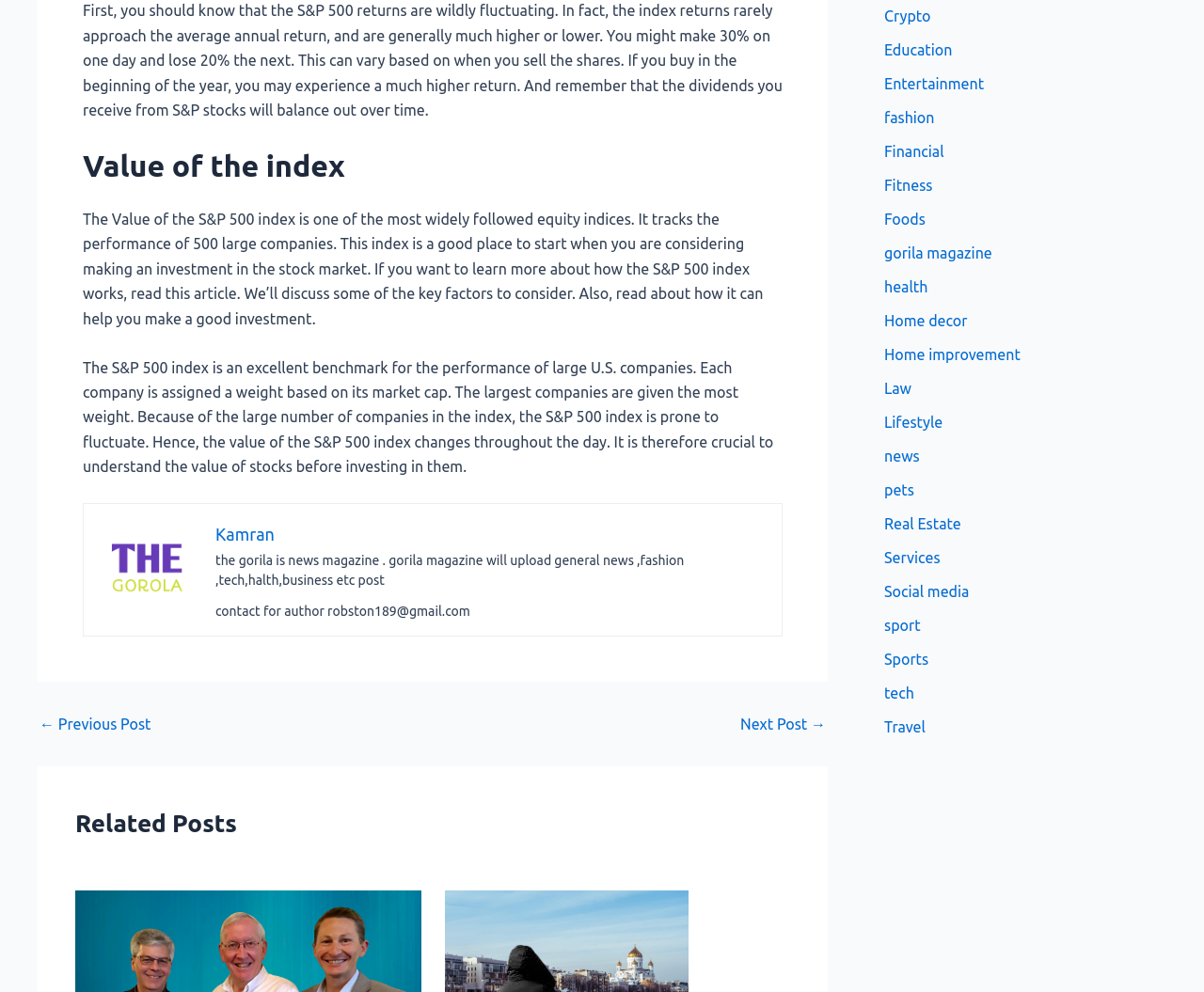Give a succinct answer to this question in a single word or phrase: 
What is the purpose of the S&P 500 index?

To track performance of large U.S. companies